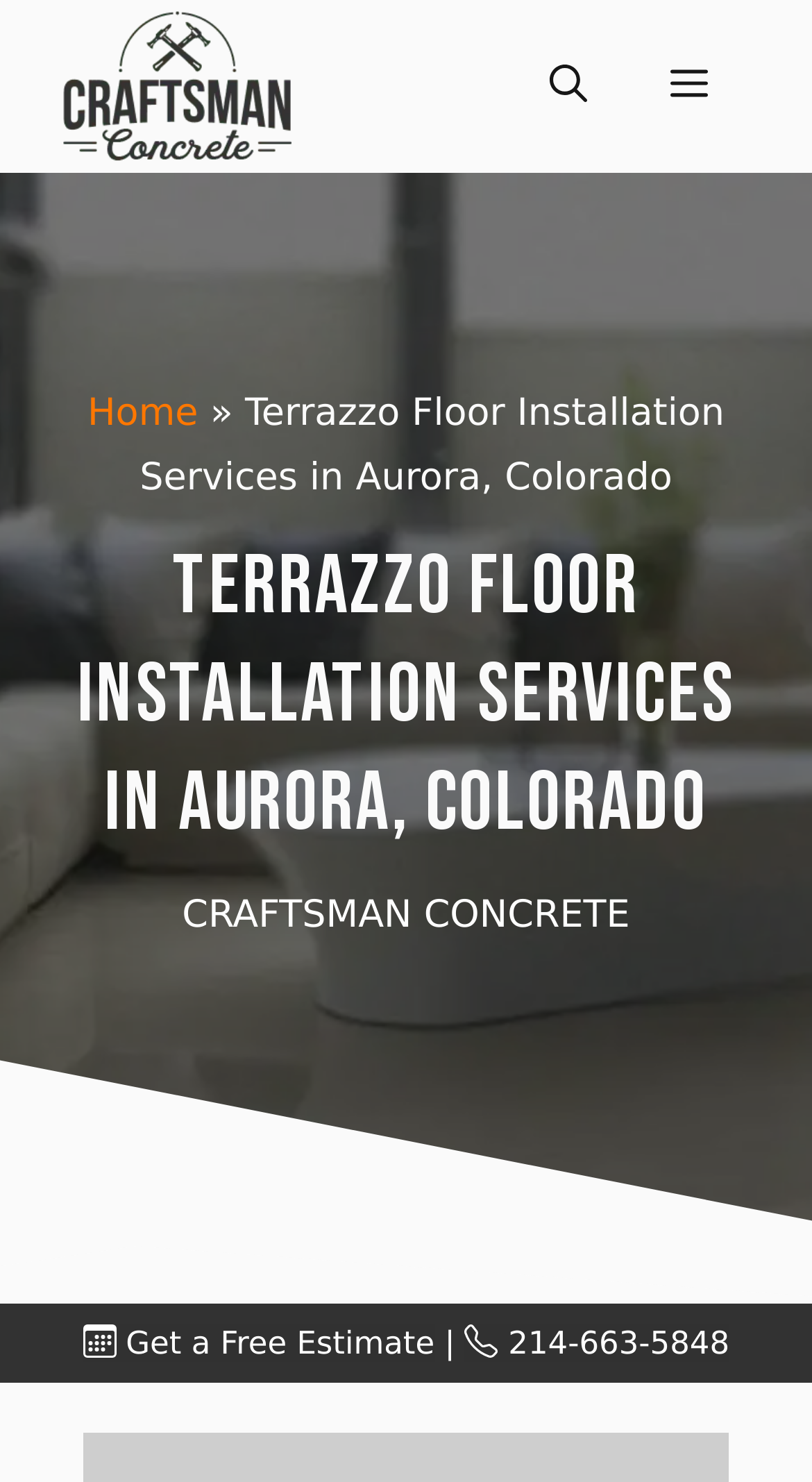Is there a search bar?
Based on the screenshot, provide your answer in one word or phrase.

Yes